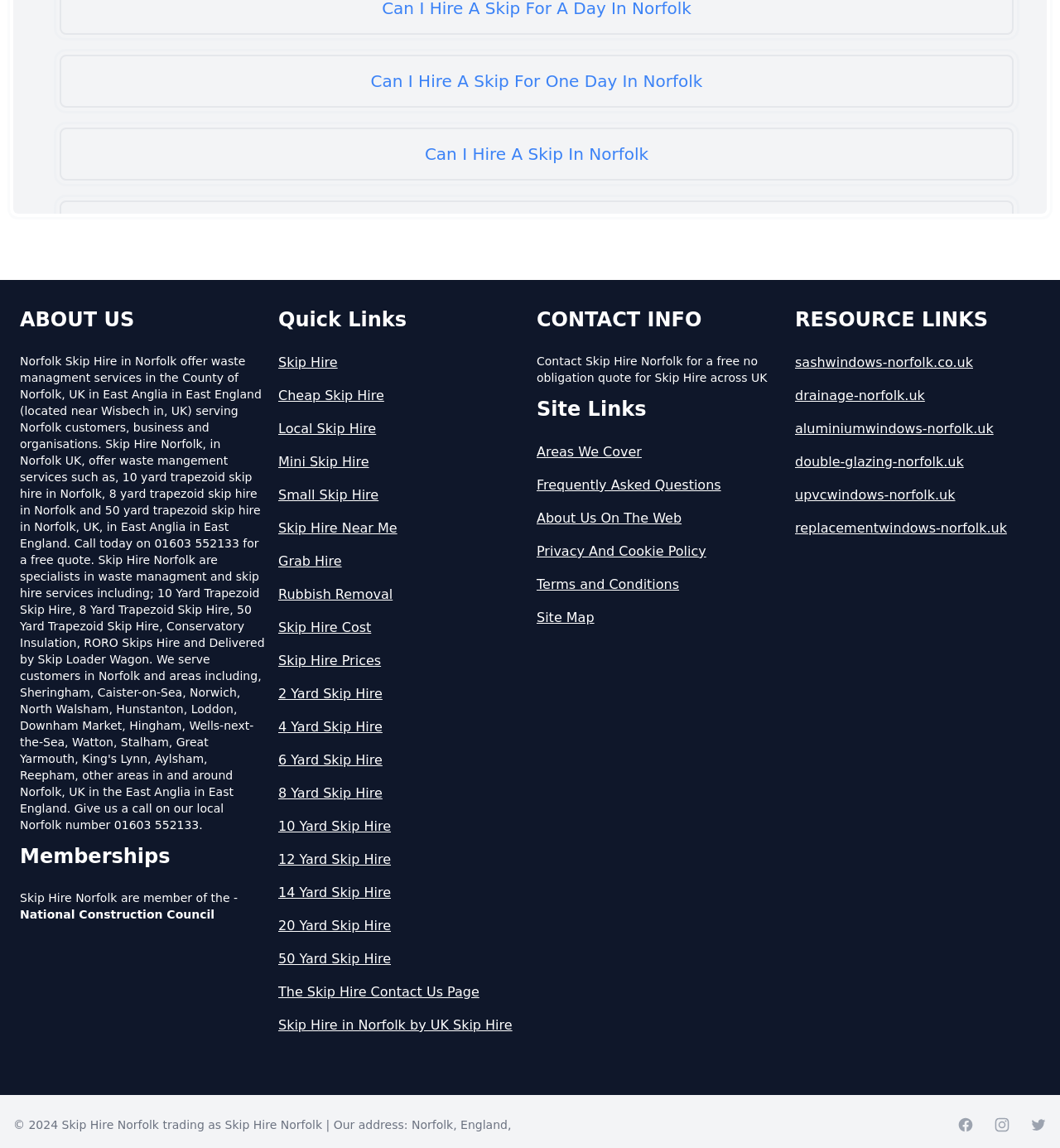What is the year mentioned in the copyright notice?
Offer a detailed and exhaustive answer to the question.

At the bottom of the webpage, there is a copyright notice with a bounding box coordinate of [0.013, 0.974, 0.027, 0.986]. The notice includes the year '2024', which is the year mentioned in the copyright notice.